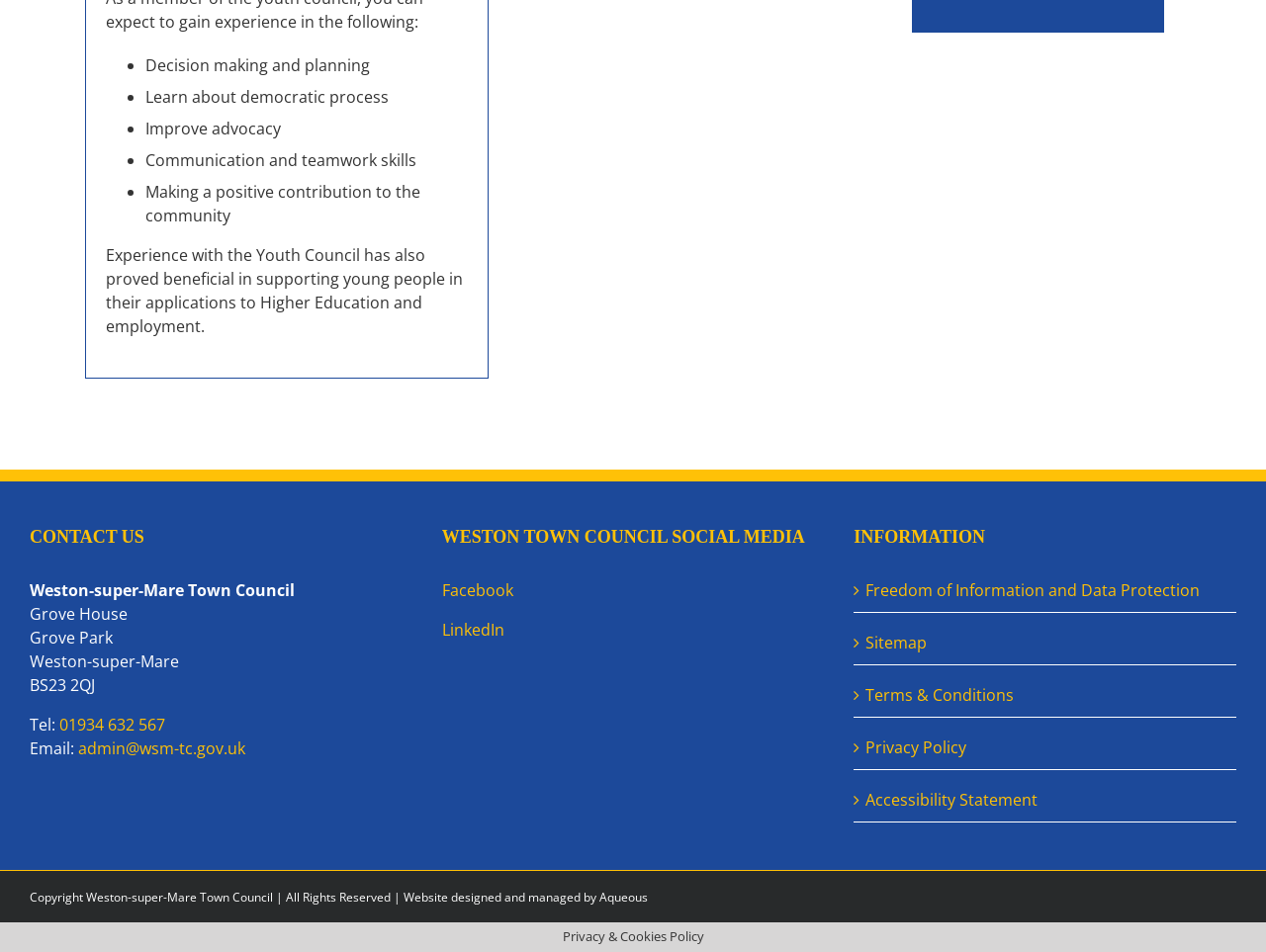Using the webpage screenshot and the element description Go to Top, determine the bounding box coordinates. Specify the coordinates in the format (top-left x, top-left y, bottom-right x, bottom-right y) with values ranging from 0 to 1.

[0.904, 0.628, 0.941, 0.665]